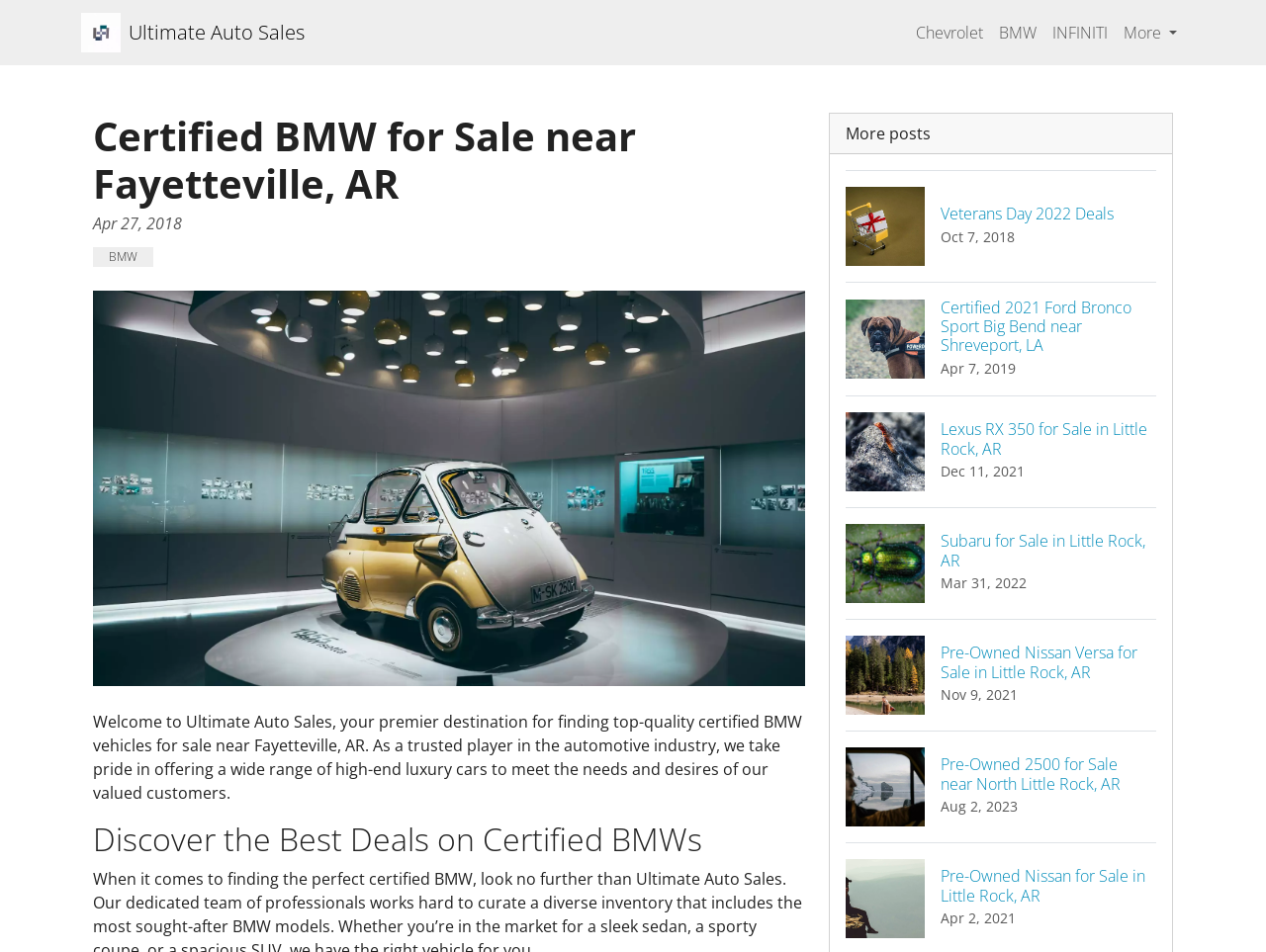Please answer the following question using a single word or phrase: What is the title of the main section?

Certified BMW for Sale near Fayetteville, AR